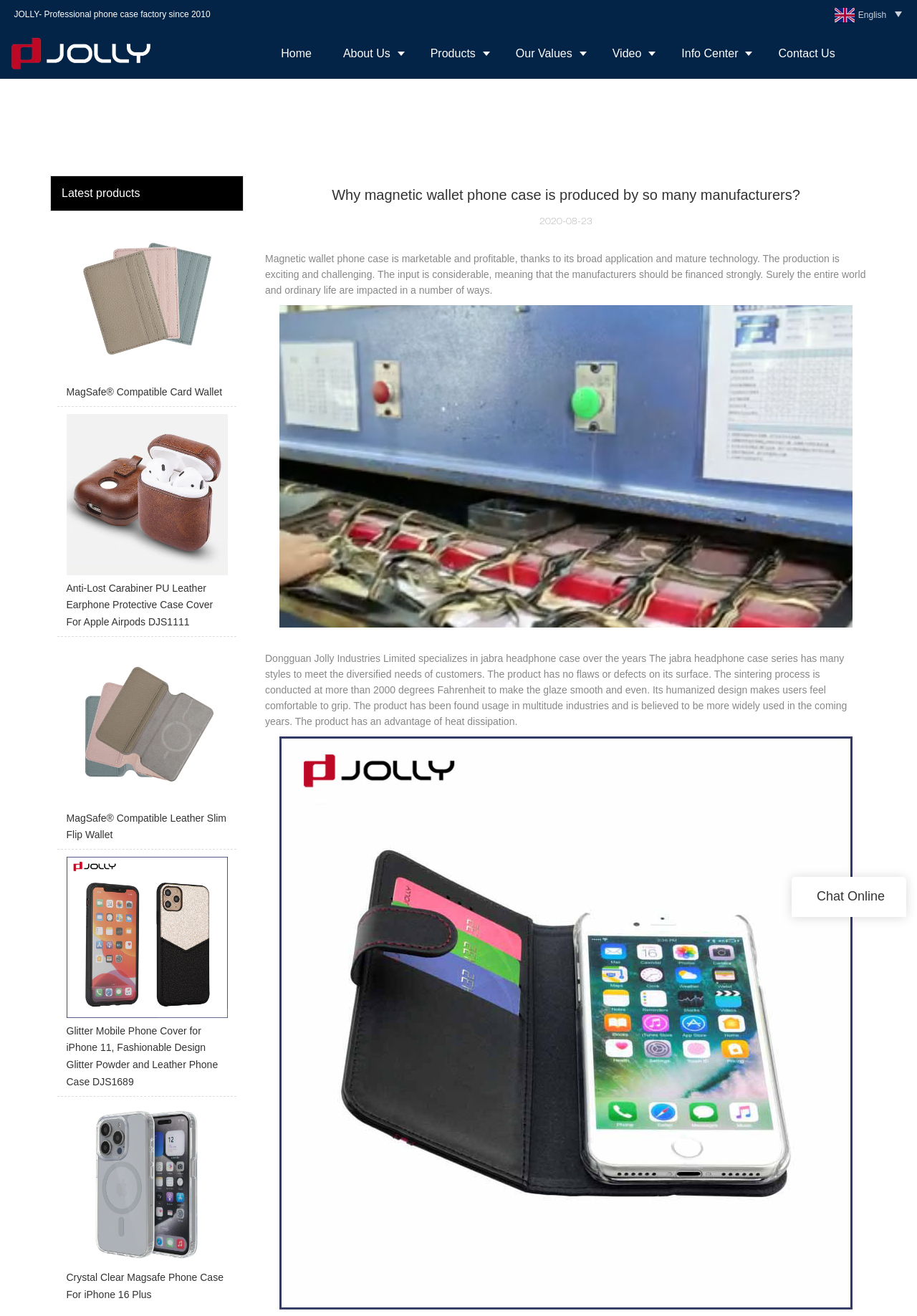Answer this question using a single word or a brief phrase:
How many product images are displayed?

6